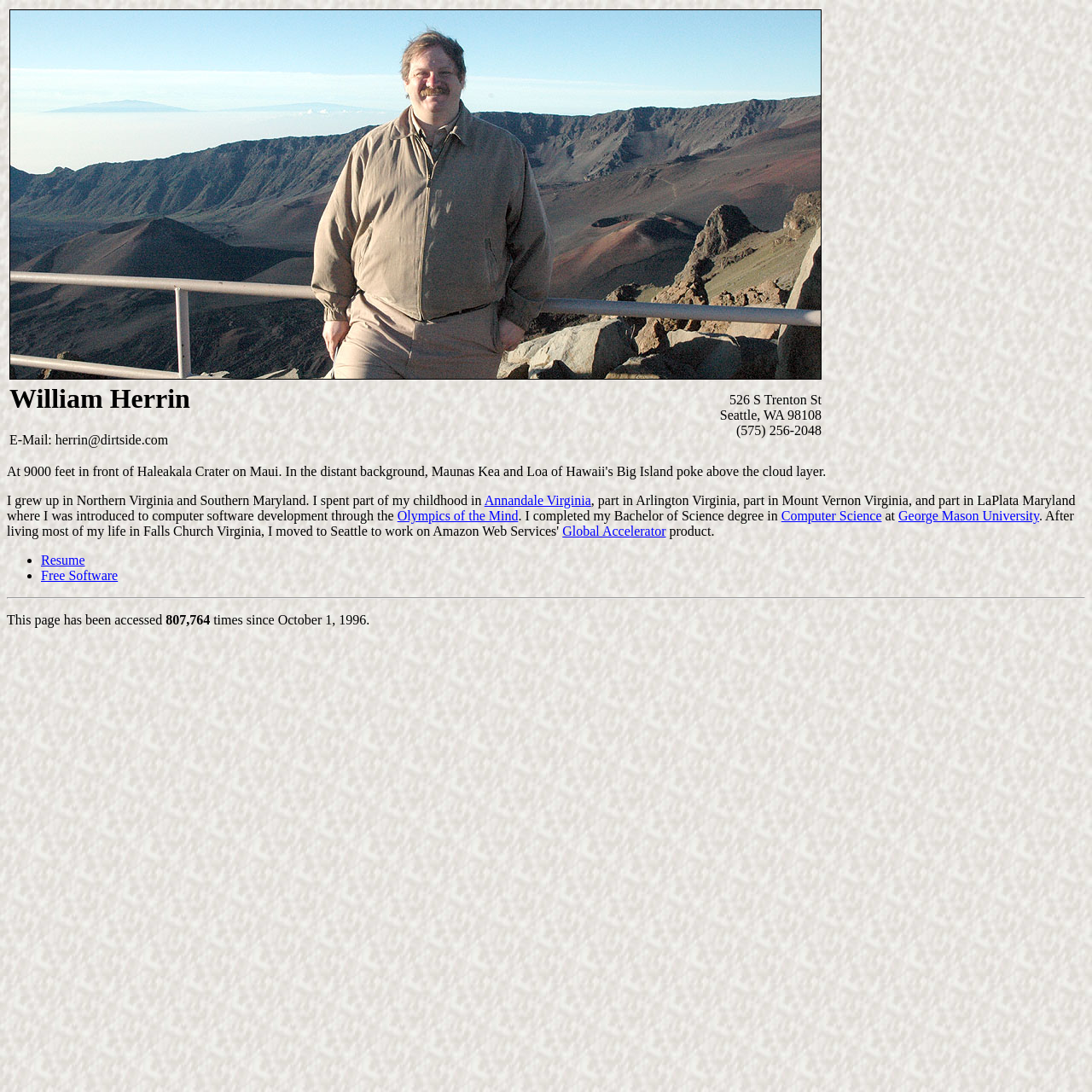Determine the bounding box coordinates of the UI element described below. Use the format (top-left x, top-left y, bottom-right x, bottom-right y) with floating point numbers between 0 and 1: Privacy, Terms & Conditions

None